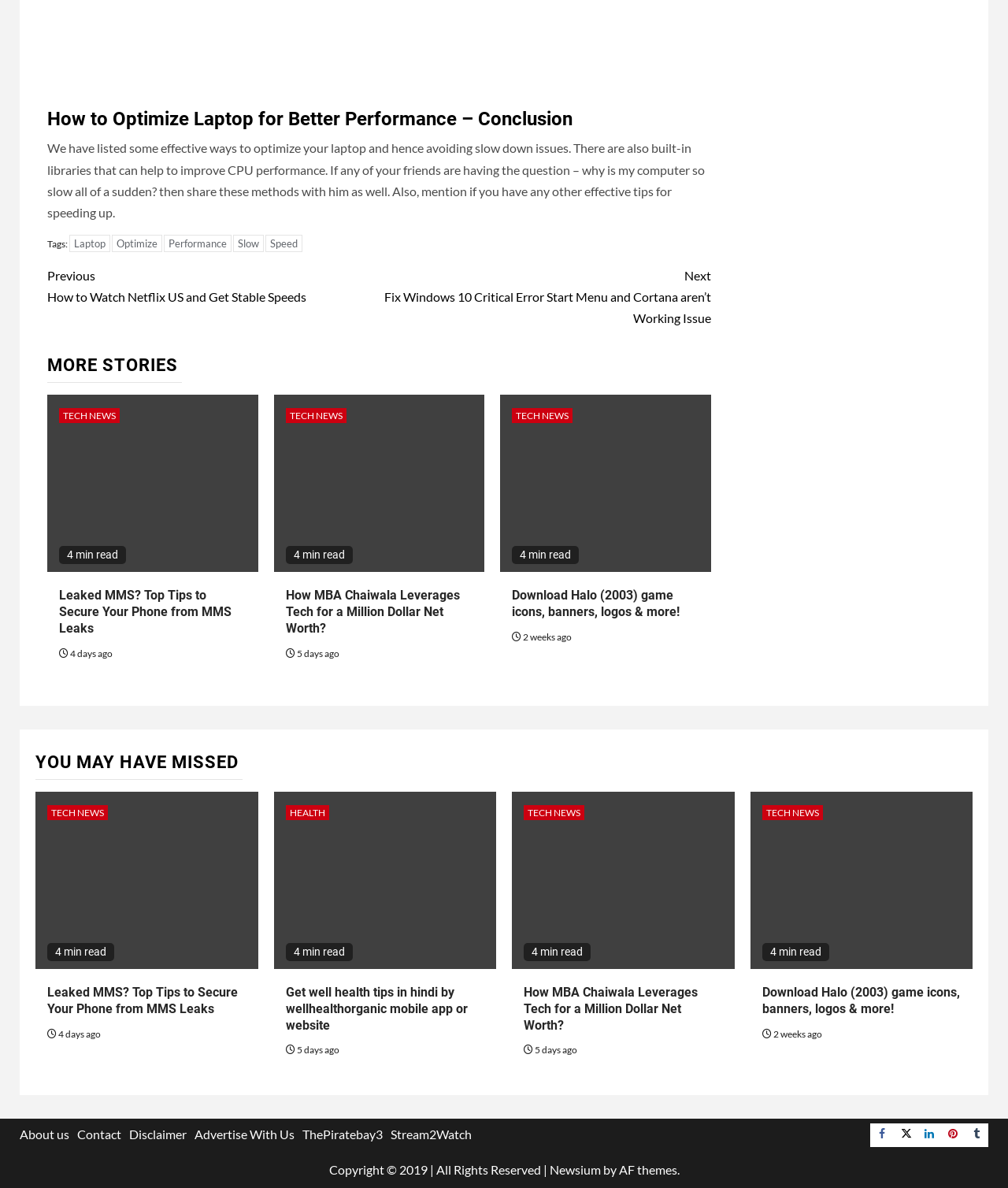What are the tags related to the article?
Based on the visual information, provide a detailed and comprehensive answer.

The tags are listed below the article, which are 'Laptop', 'Optimize', 'Performance', 'Slow', and 'Speed', indicating that the article is related to these topics.